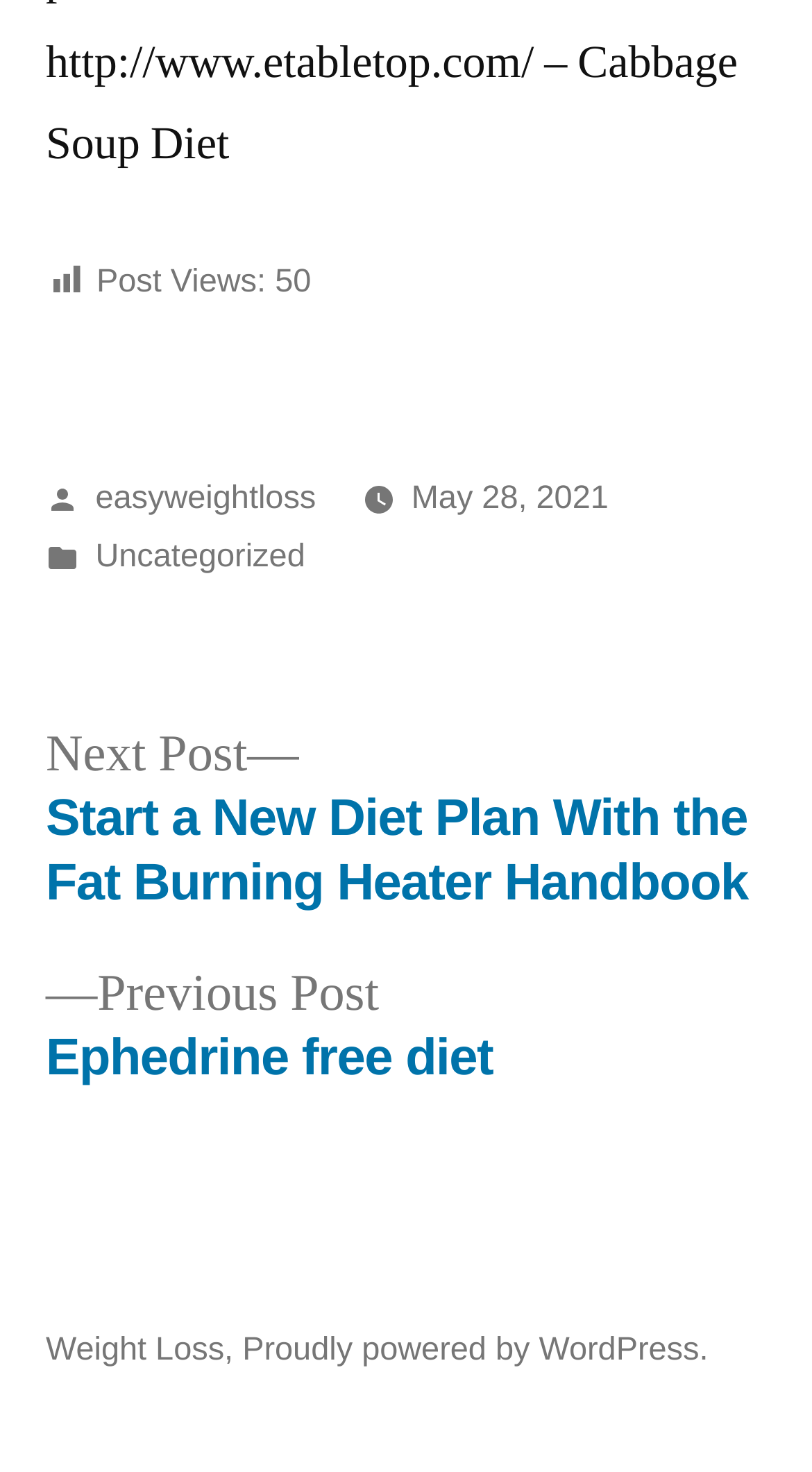What is the date of the current post? Based on the screenshot, please respond with a single word or phrase.

May 28, 2021